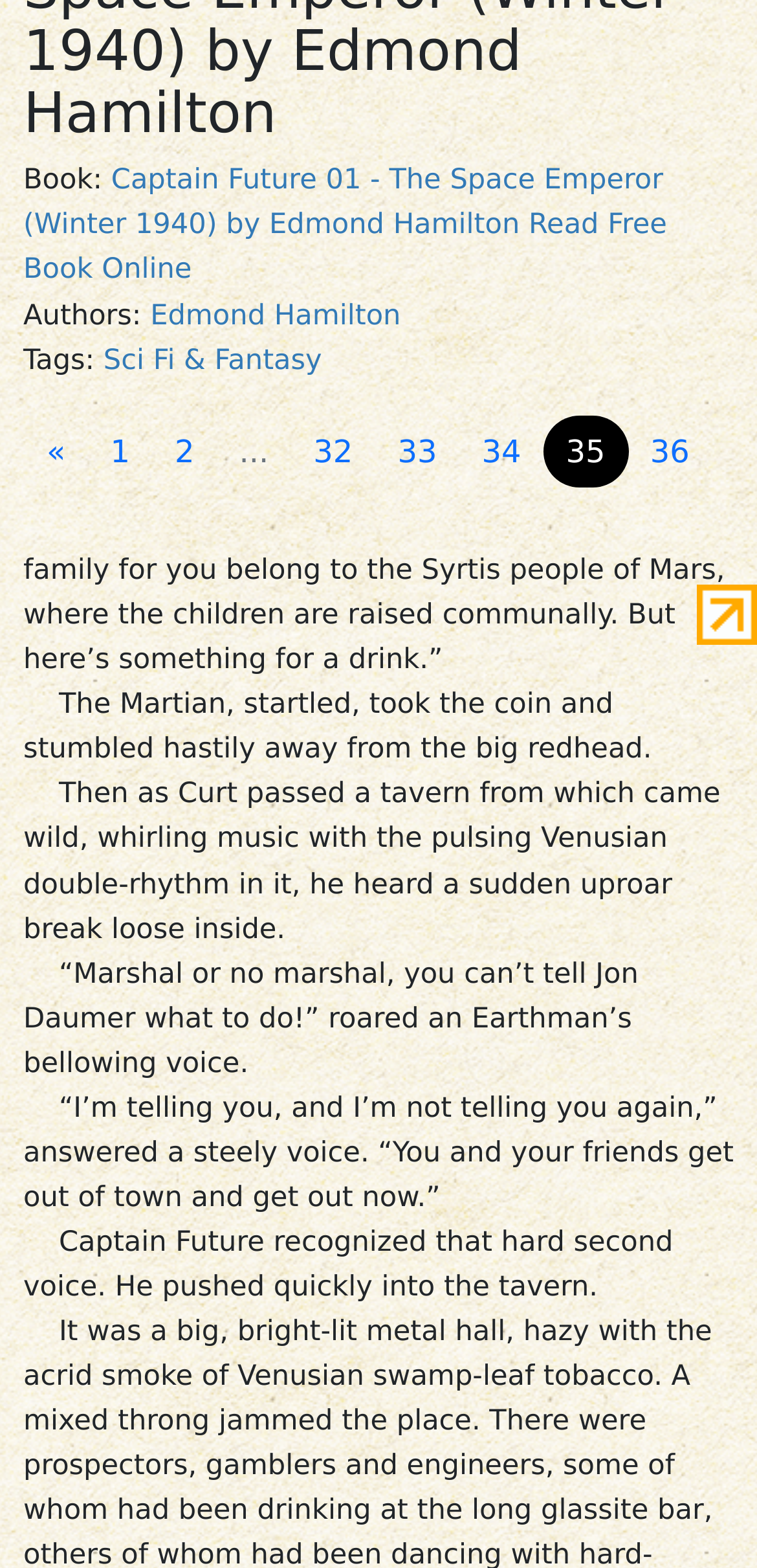Based on the provided description, "«", find the bounding box of the corresponding UI element in the screenshot.

[0.031, 0.265, 0.117, 0.311]